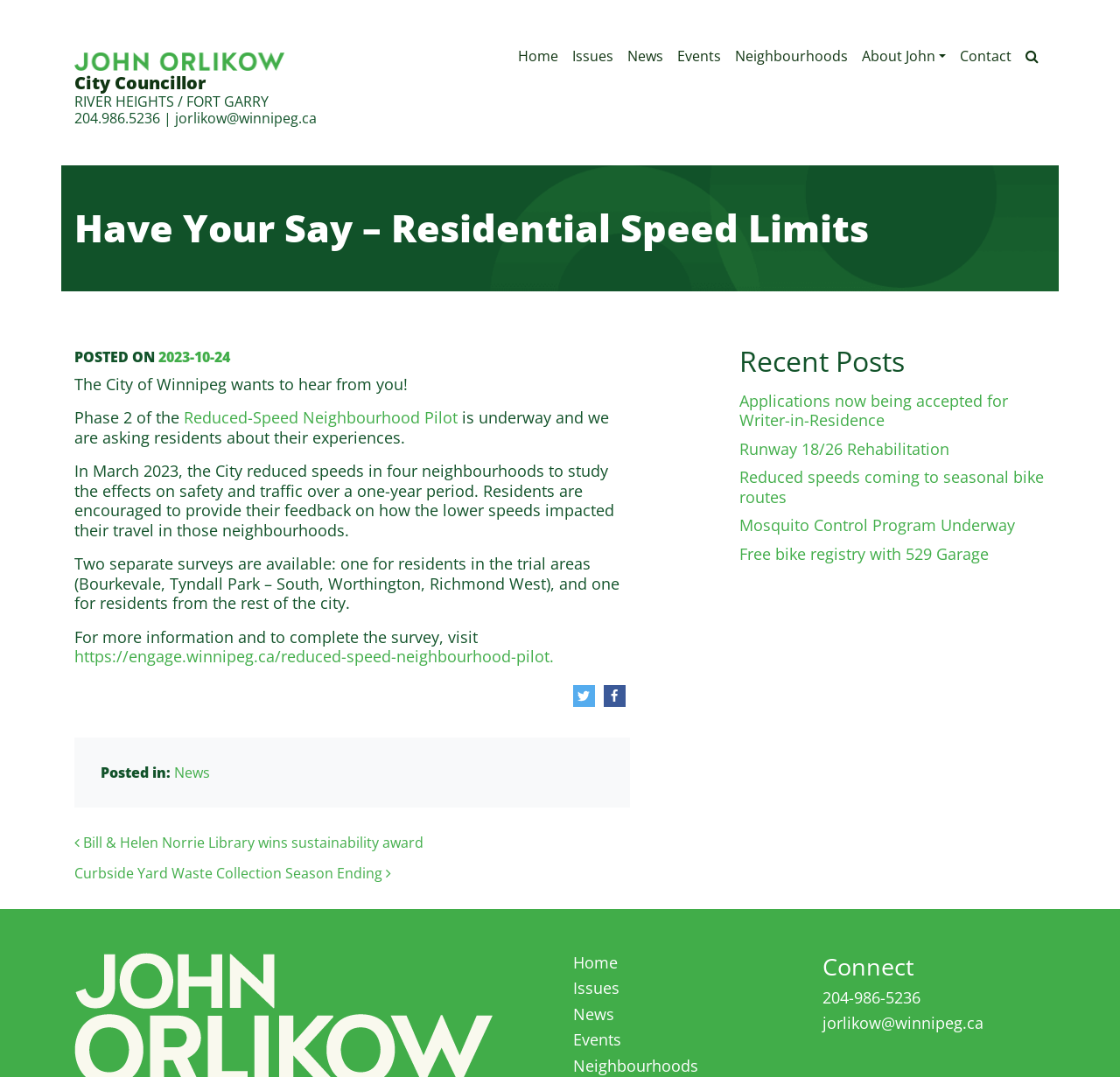Examine the image carefully and respond to the question with a detailed answer: 
What is the councillor's email address?

The councillor's email address is listed in the top-left corner of the webpage, next to his phone number and name.